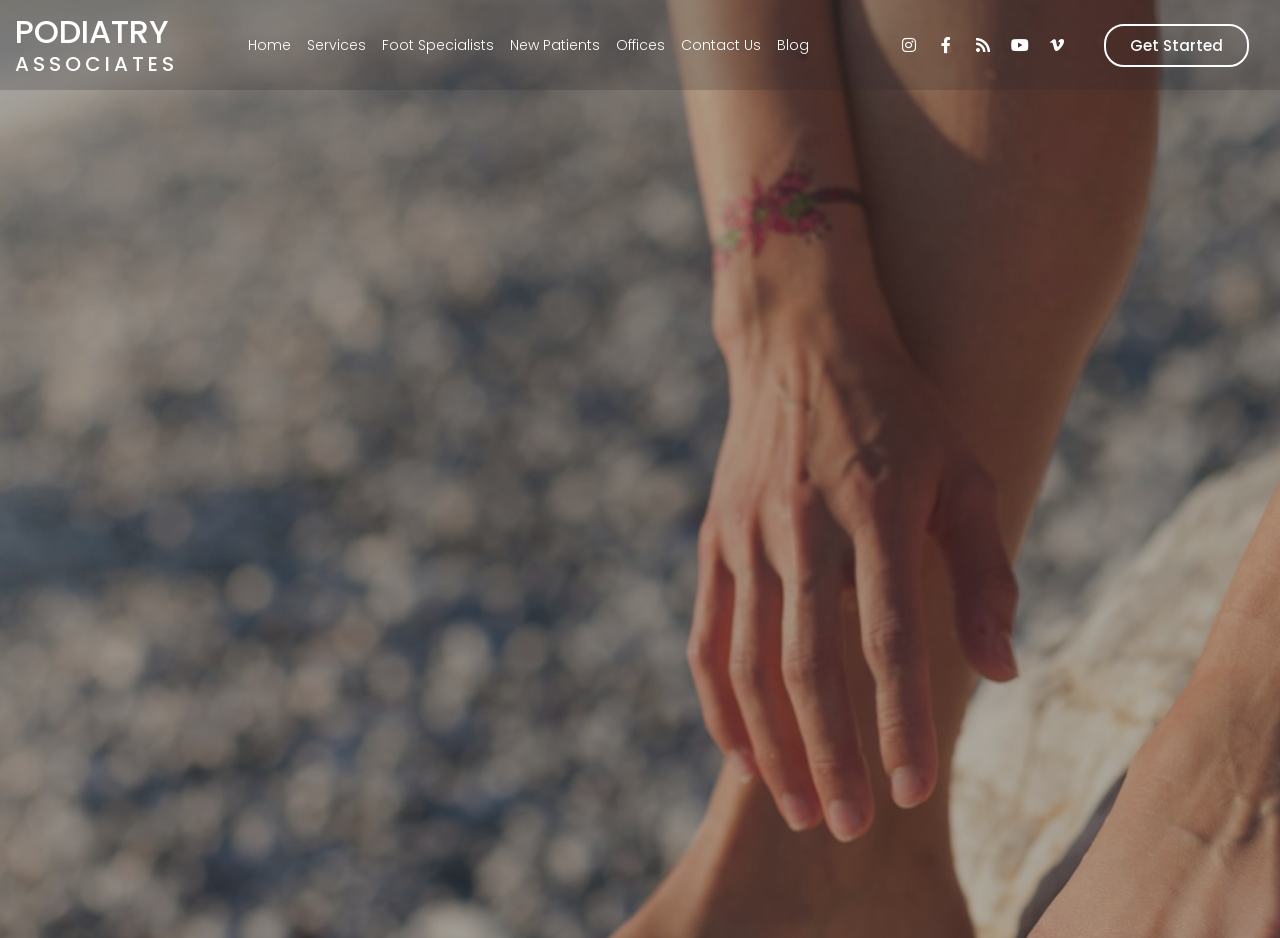How many links are present in the navigation menu?
Based on the screenshot, provide your answer in one word or phrase.

7